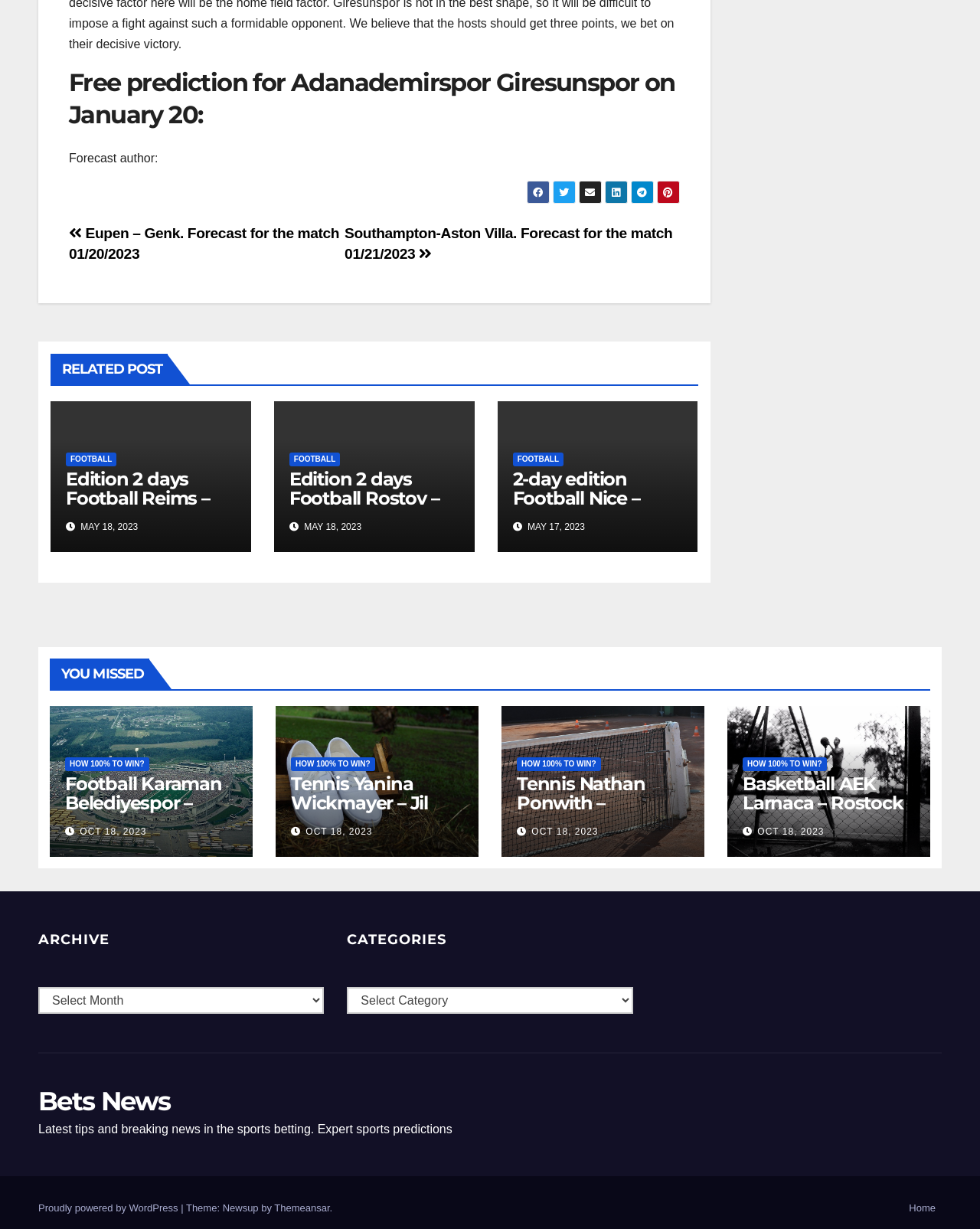Identify the bounding box coordinates for the region to click in order to carry out this instruction: "Click the language selector". Provide the coordinates using four float numbers between 0 and 1, formatted as [left, top, right, bottom].

None